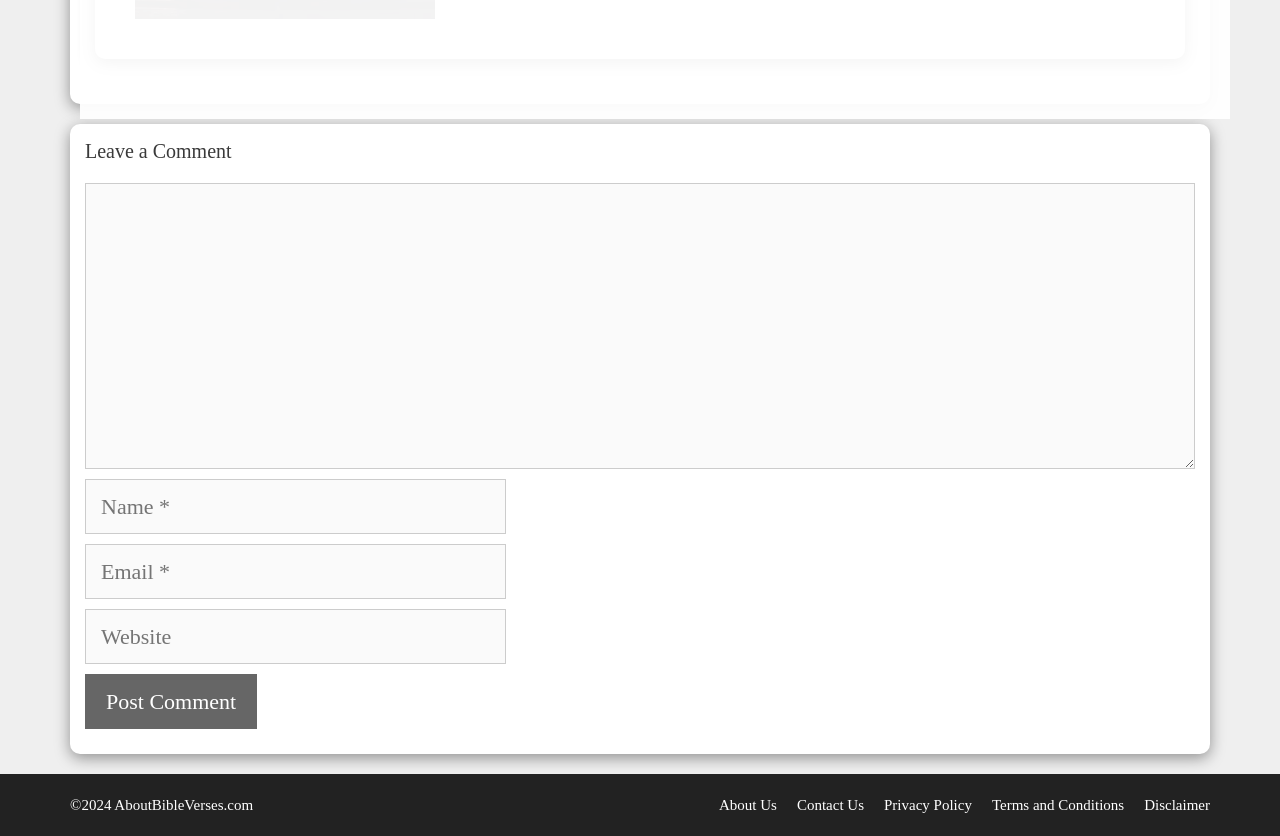Locate the bounding box coordinates of the clickable region necessary to complete the following instruction: "Enter a comment". Provide the coordinates in the format of four float numbers between 0 and 1, i.e., [left, top, right, bottom].

[0.066, 0.218, 0.934, 0.56]